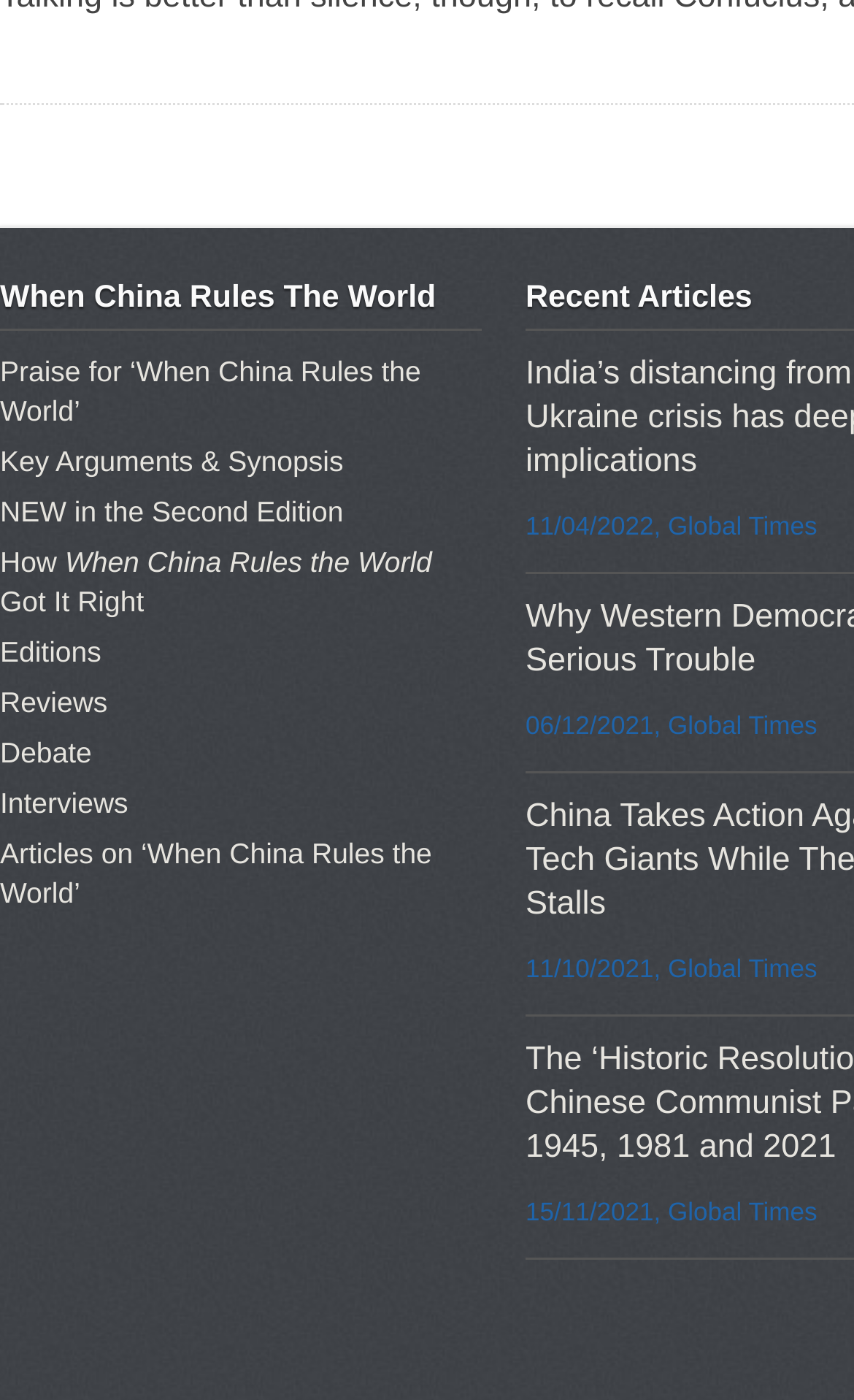Refer to the image and provide an in-depth answer to the question: 
How many articles are there from Global Times?

There are four links from Global Times, with dates '11/04/2022', '06/12/2021', '11/10/2021', and '15/11/2021'.